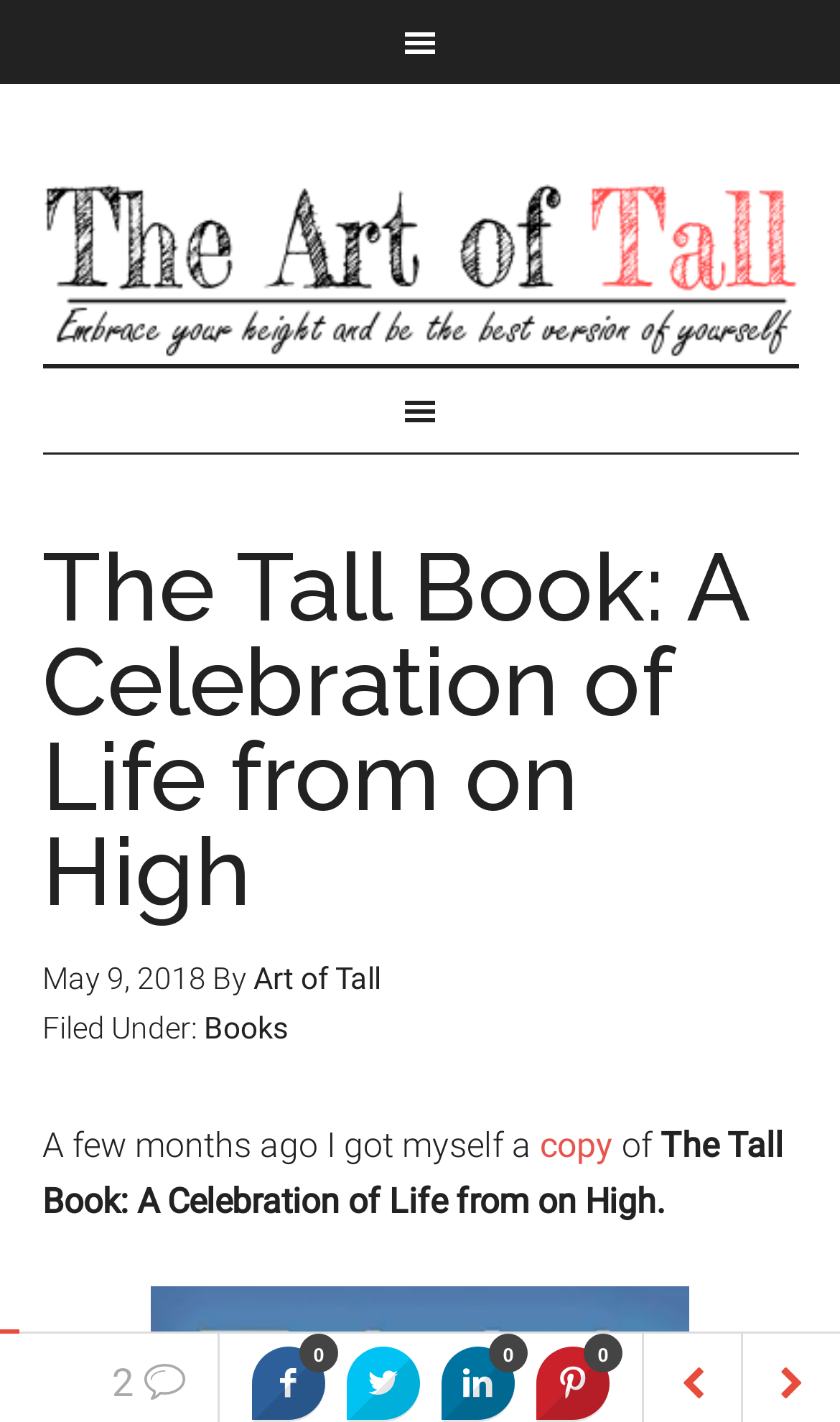Please locate the bounding box coordinates of the element that should be clicked to complete the given instruction: "click on the link to go back to top".

None